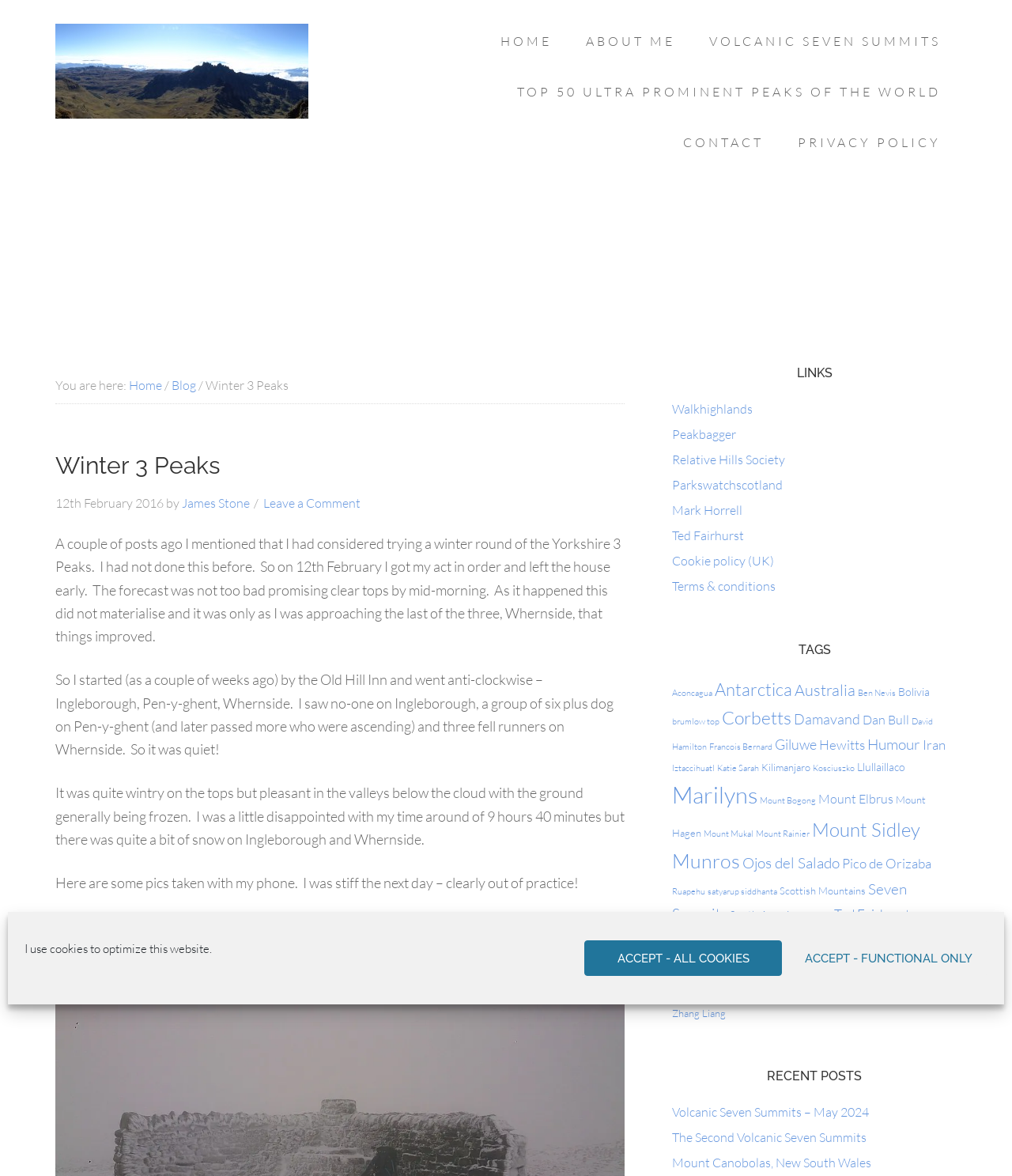Explain the features and main sections of the webpage comprehensively.

This webpage is about a personal blog post titled "Winter 3 Peaks" by James Stone. The page has a navigation menu at the top with links to "HOME", "ABOUT ME", "VOLCANIC SEVEN SUMMITS", "TOP 50 ULTRA PROMINENT PEAKS OF THE WORLD", "CONTACT", and "PRIVACY POLICY". Below the navigation menu, there is a breadcrumb trail showing the current page's location within the website.

The main content of the page is a blog post about the author's experience attempting the Yorkshire 3 Peaks in winter. The post is divided into several paragraphs, with the first paragraph introducing the challenge and the author's decision to attempt it. The subsequent paragraphs describe the author's experience, including the weather conditions, the route taken, and the people encountered along the way.

There are no images on the page, but the author mentions taking photos with their phone, which are not displayed. The post also includes a timestamp and is attributed to the author, James Stone.

On the right-hand side of the page, there are two sections: "LINKS" and "TAGS". The "LINKS" section contains links to various websites, including Walkhighlands, Peakbagger, and Mark Horrell. The "TAGS" section contains a long list of links to other blog posts on the website, categorized by topic, such as mountains, countries, and personal names.

At the top of the page, there is a dialog box for managing cookie consent, with options to accept all cookies or only functional cookies.